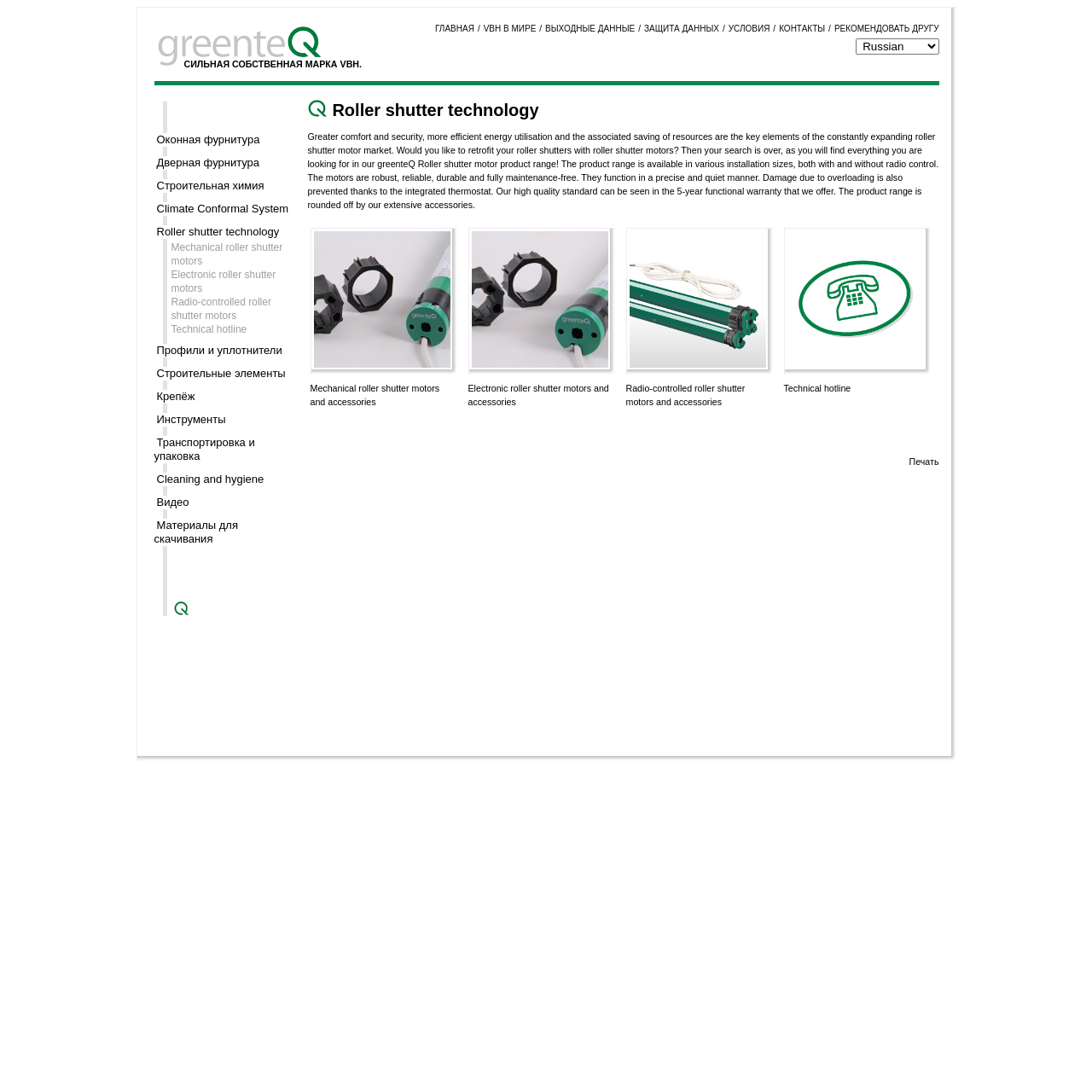Indicate the bounding box coordinates of the element that must be clicked to execute the instruction: "Click on the 'ГЛАВНАЯ' link". The coordinates should be given as four float numbers between 0 and 1, i.e., [left, top, right, bottom].

[0.398, 0.022, 0.434, 0.03]